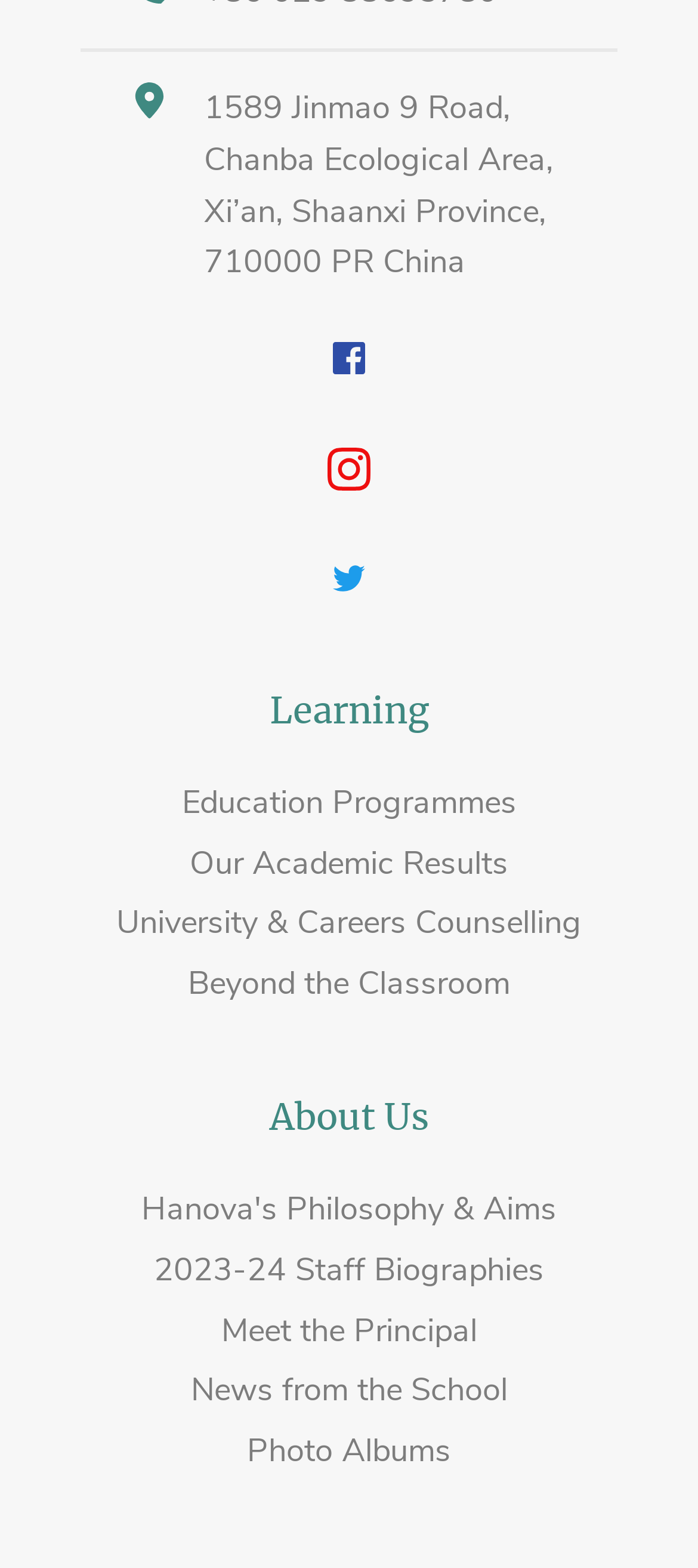Please determine the bounding box coordinates of the area that needs to be clicked to complete this task: 'View Hanova's Philosophy & Aims'. The coordinates must be four float numbers between 0 and 1, formatted as [left, top, right, bottom].

[0.203, 0.757, 0.797, 0.784]